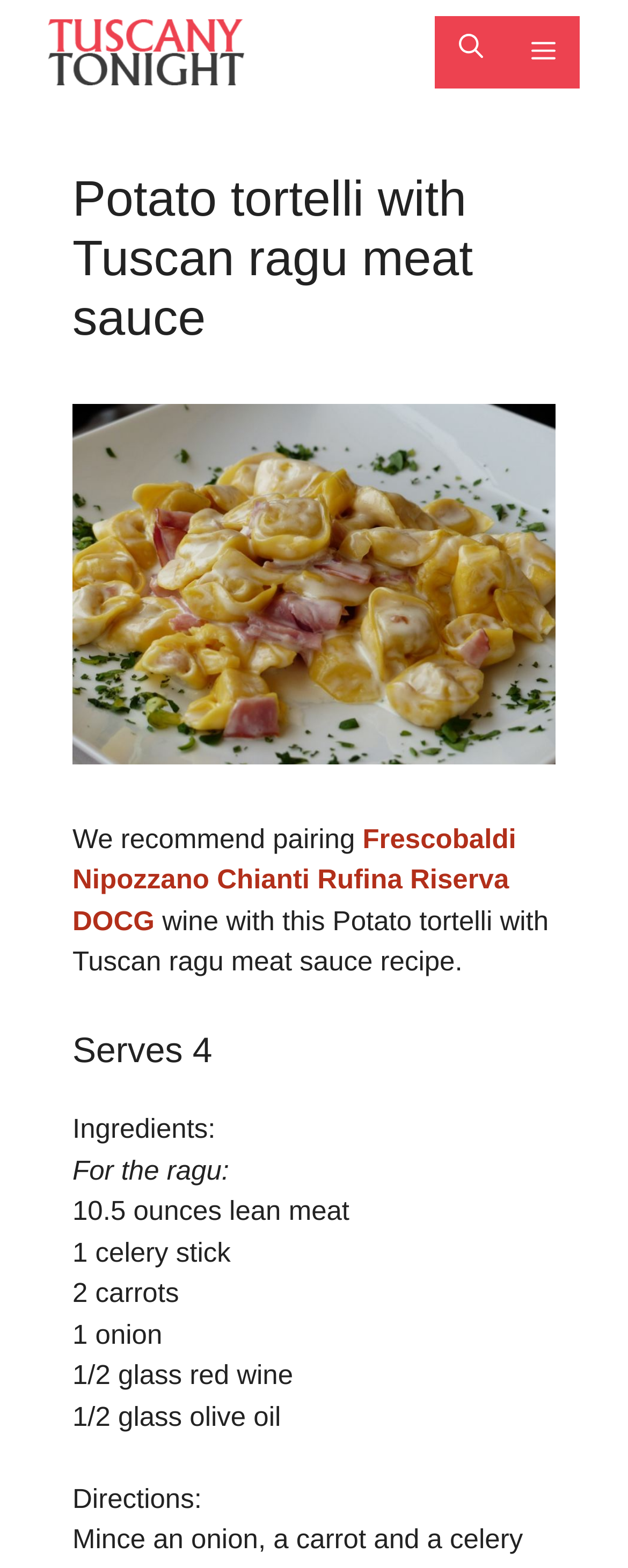How many servings does this recipe yield?
Using the image as a reference, give a one-word or short phrase answer.

4